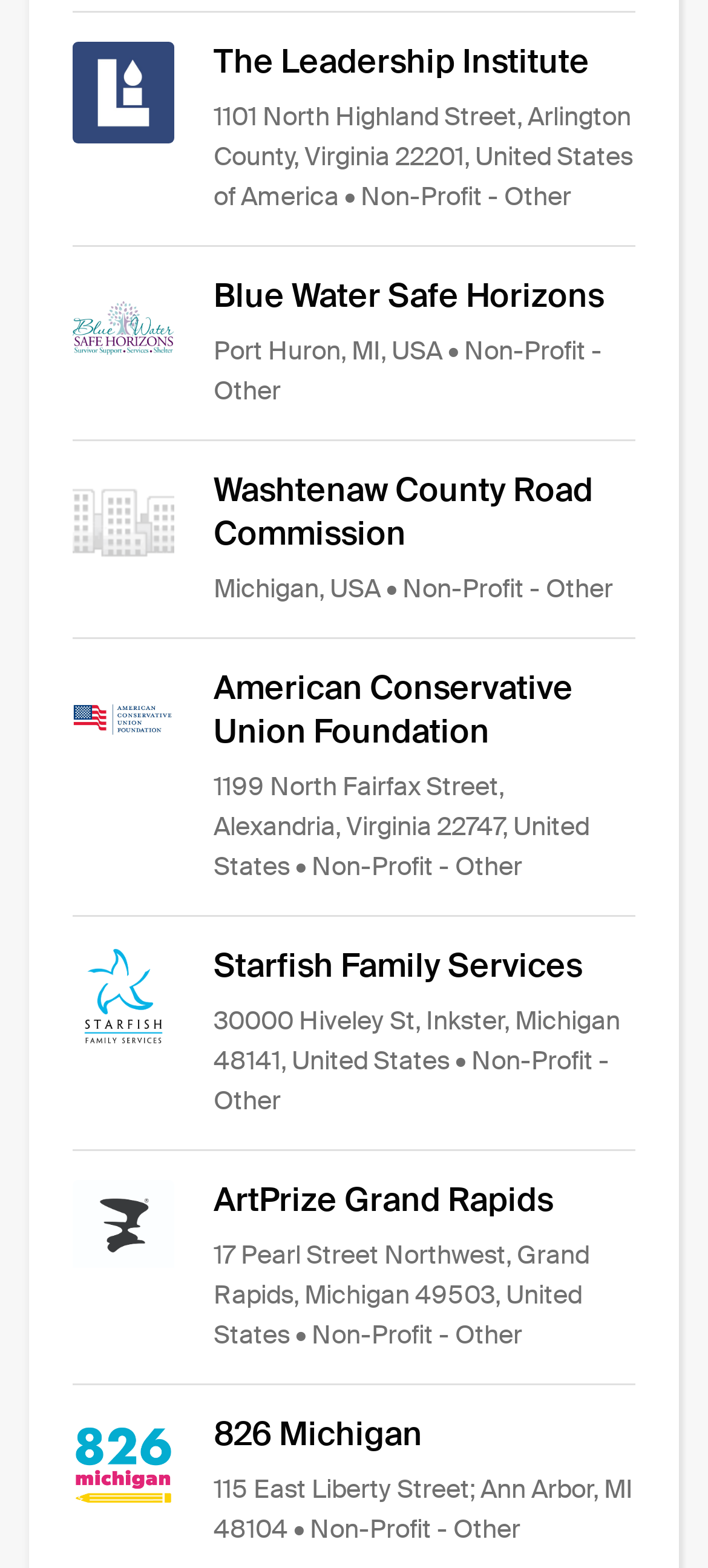What is the address of The Leadership Institute?
From the screenshot, supply a one-word or short-phrase answer.

1101 North Highland Street, Arlington County, Virginia 22201, United States of America